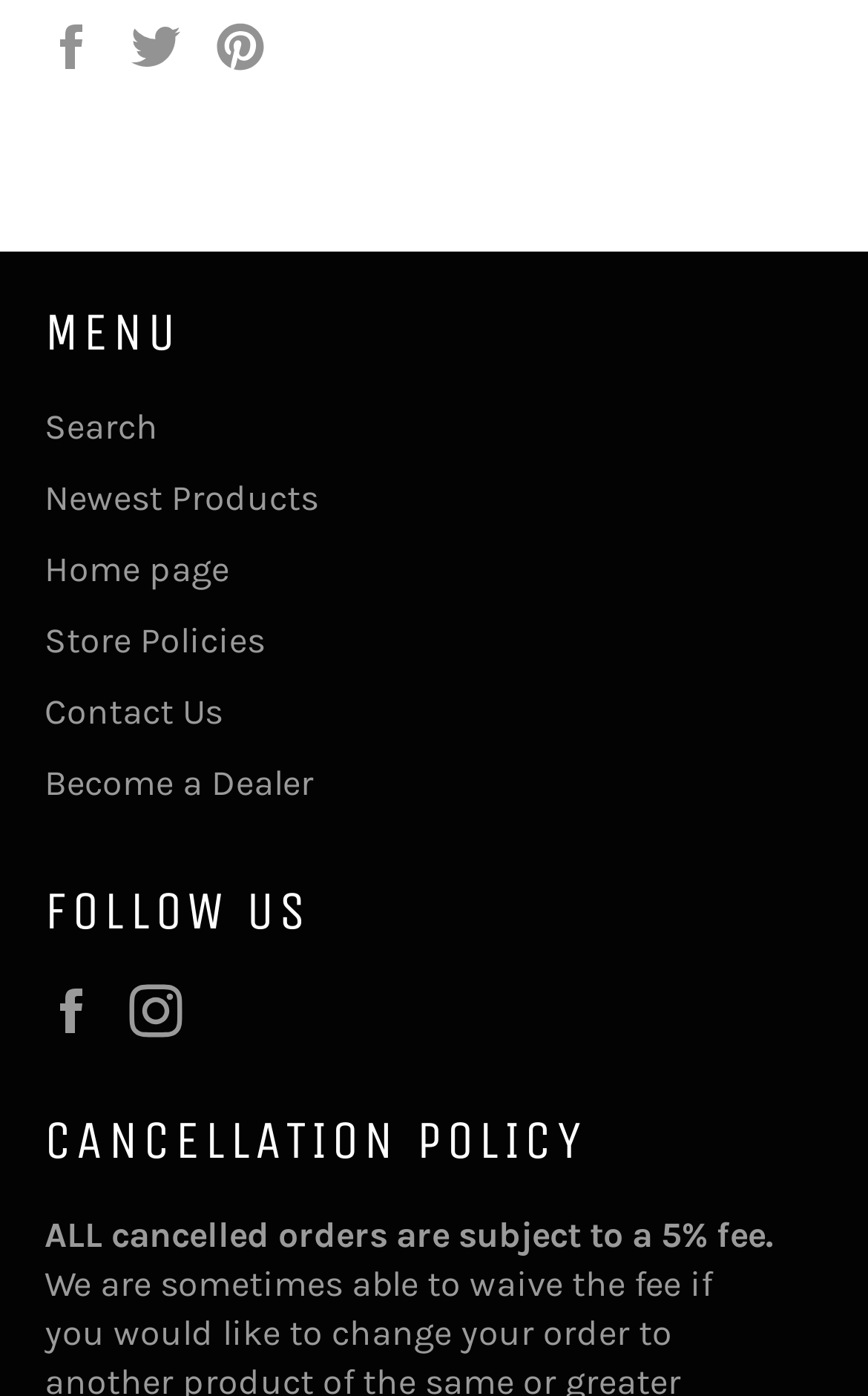Identify the bounding box for the UI element described as: "Search". The coordinates should be four float numbers between 0 and 1, i.e., [left, top, right, bottom].

[0.051, 0.291, 0.182, 0.321]